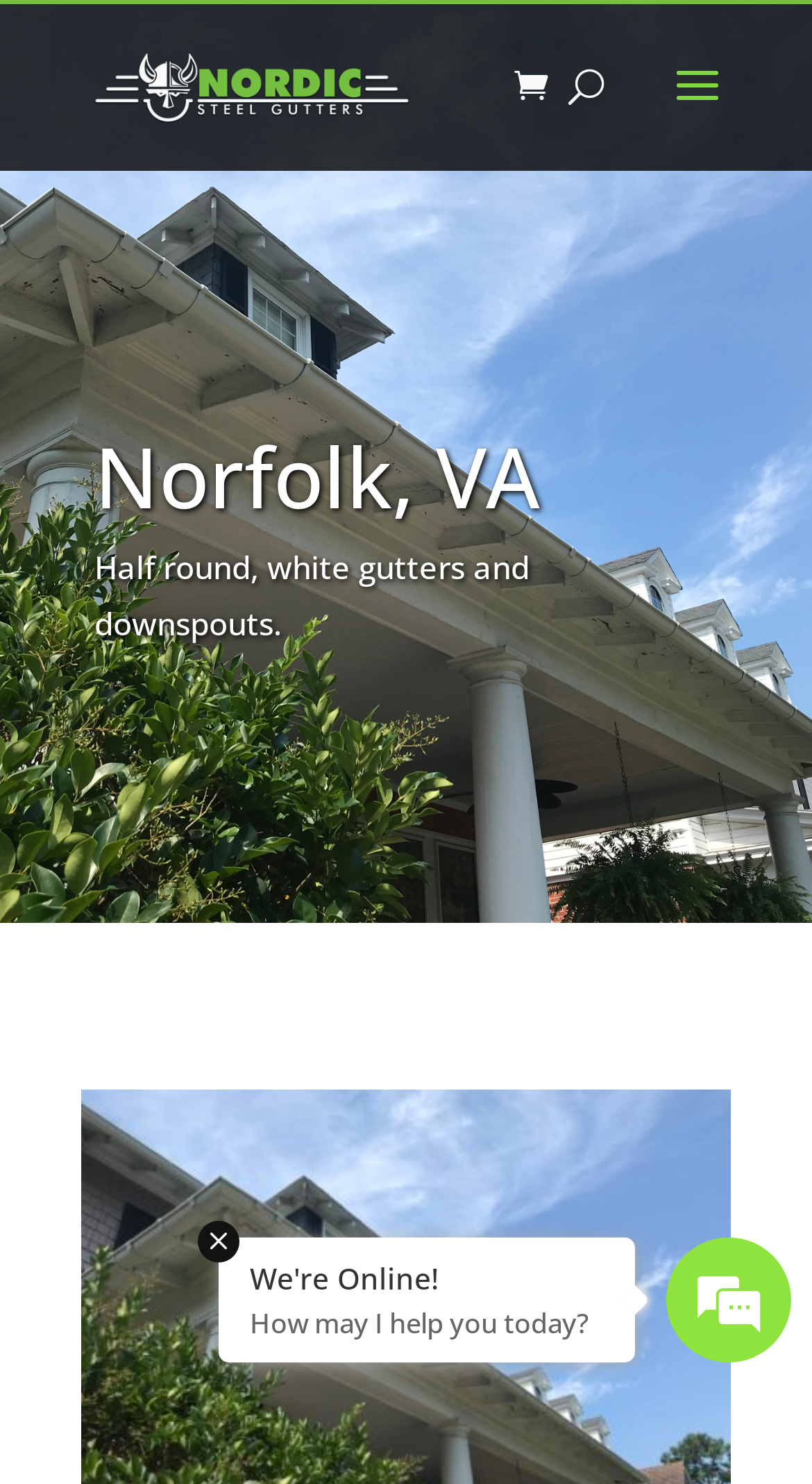What is the purpose of the search box?
Look at the screenshot and give a one-word or phrase answer.

To search for products